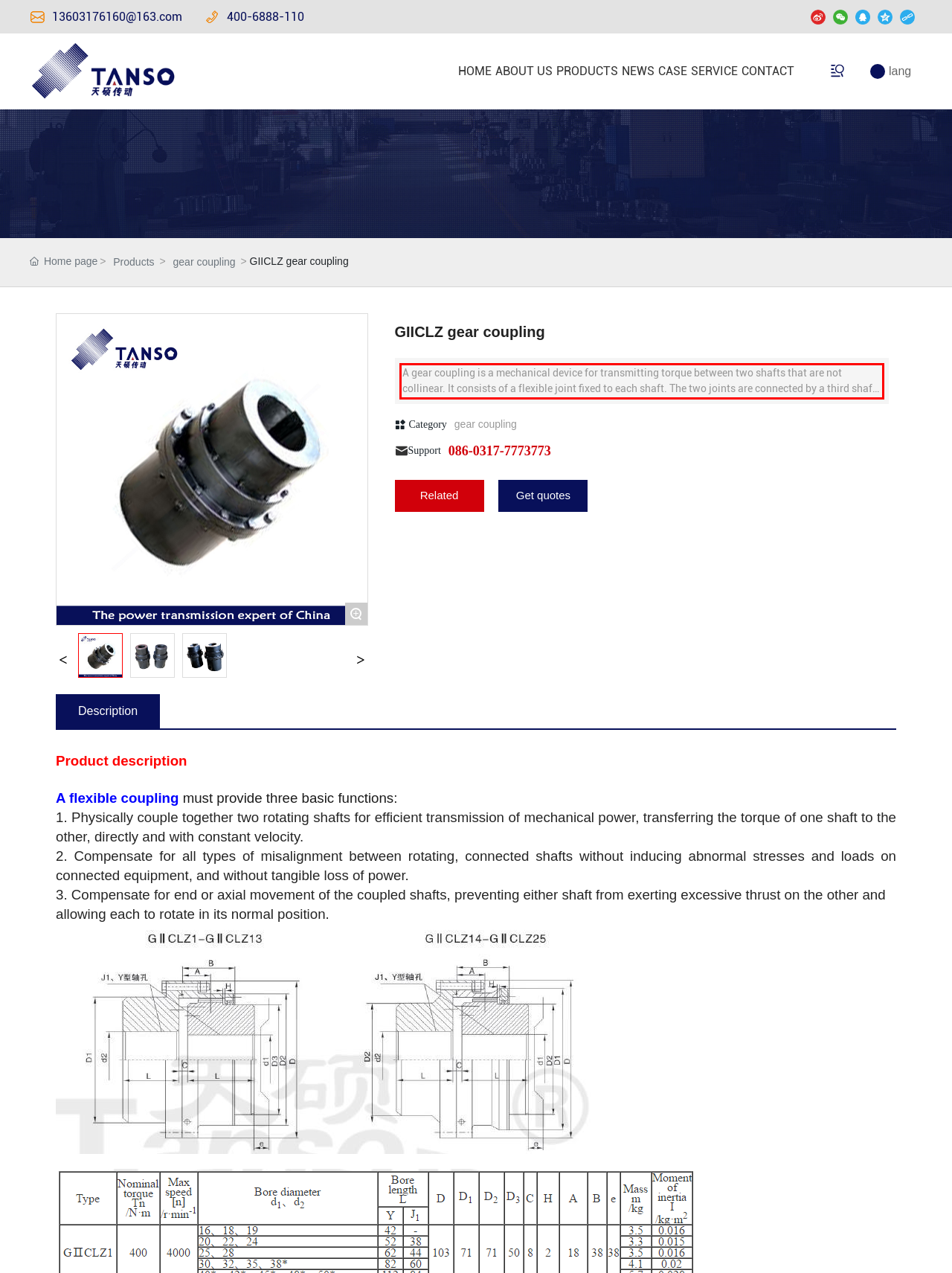Analyze the screenshot of the webpage that features a red bounding box and recognize the text content enclosed within this red bounding box.

A gear coupling is a mechanical device for transmitting torque between two shafts that are not collinear. It consists of a flexible joint fixed to each shaft. The two joints are connected by a third shaft, called the spindle.